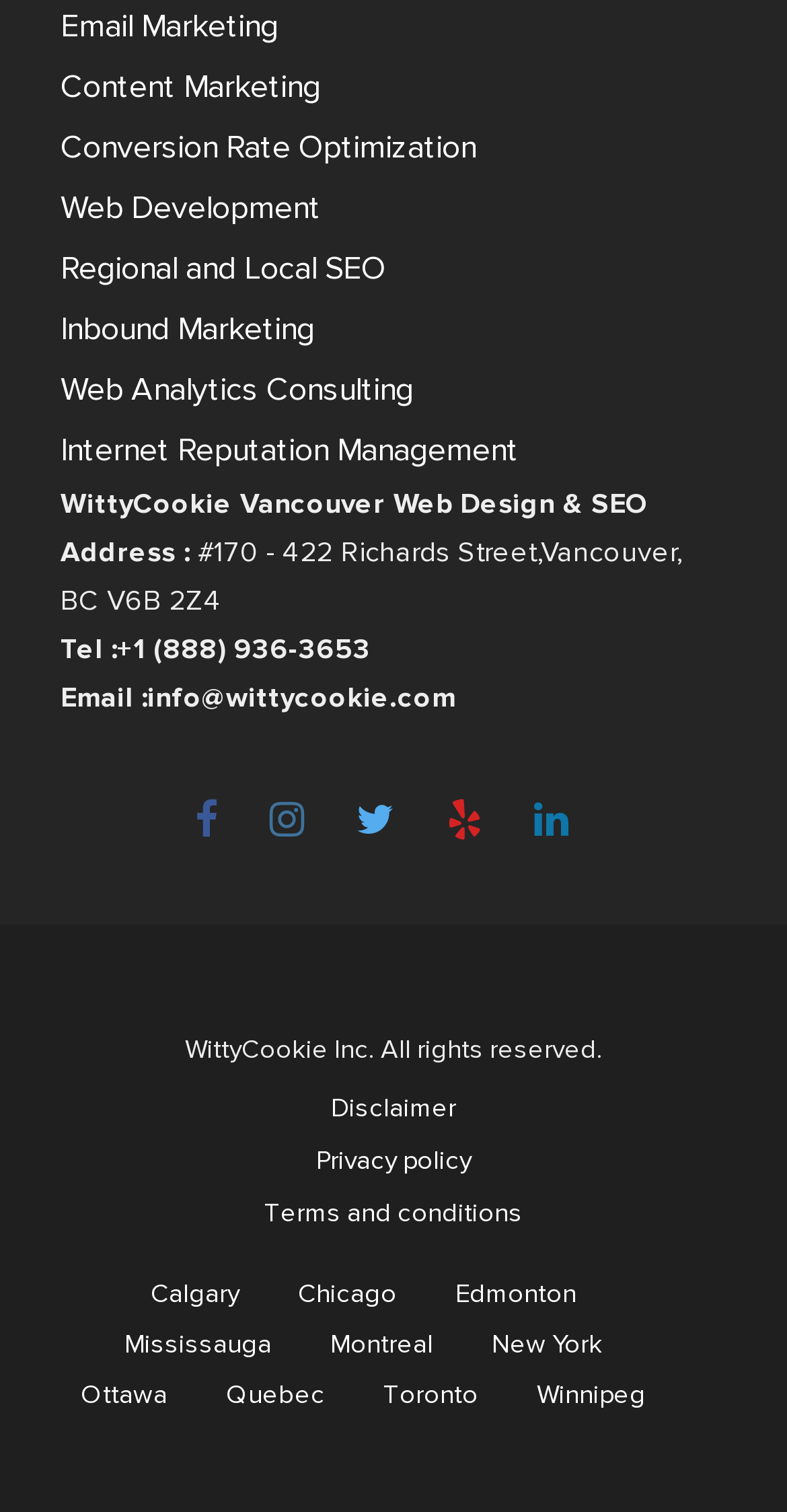Using the details from the image, please elaborate on the following question: What is the phone number?

The phone number is obtained from the link element '+1 (888) 936-3653' with bounding box coordinates [0.149, 0.419, 0.472, 0.441].